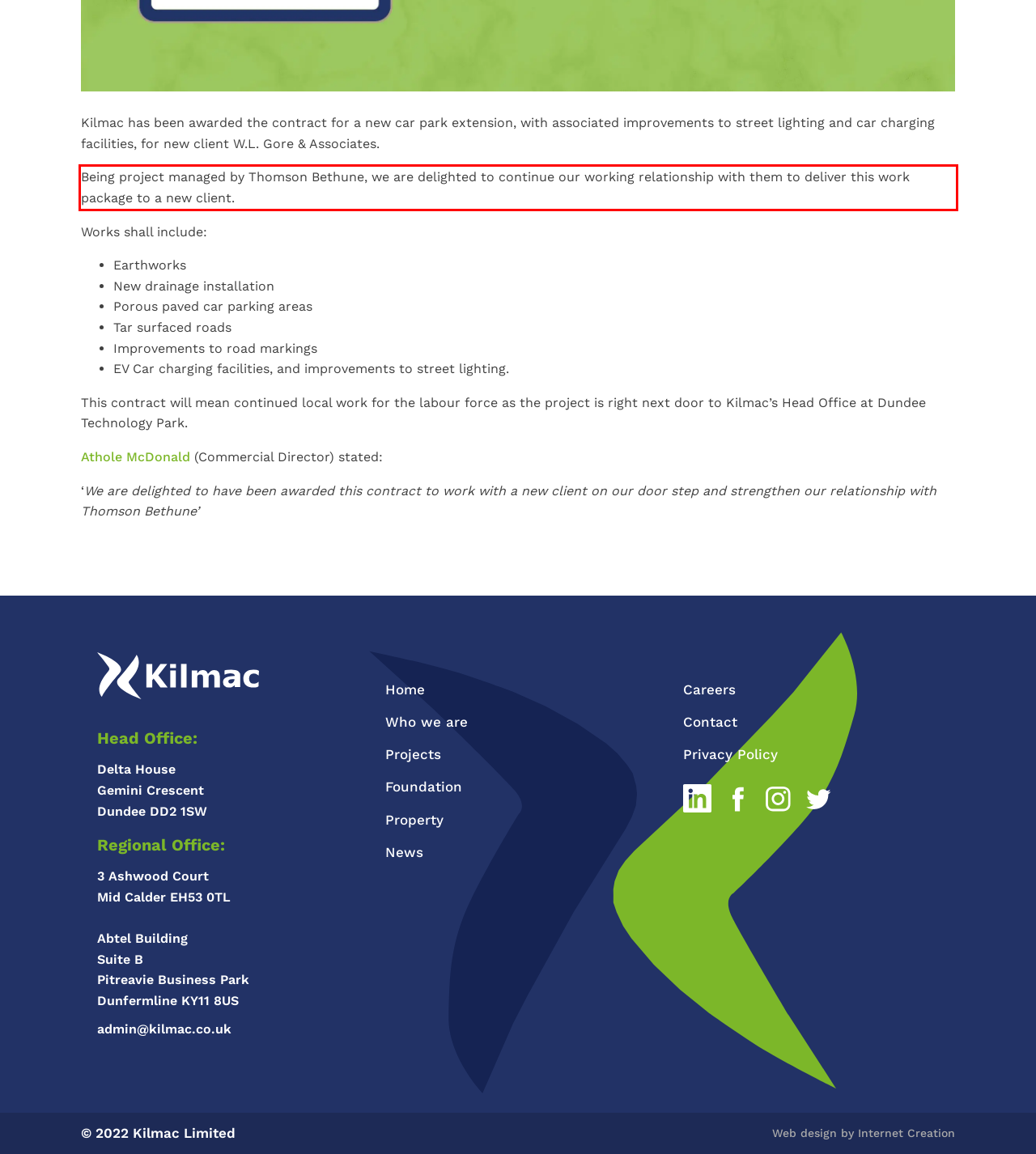Analyze the red bounding box in the provided webpage screenshot and generate the text content contained within.

Being project managed by Thomson Bethune, we are delighted to continue our working relationship with them to deliver this work package to a new client.